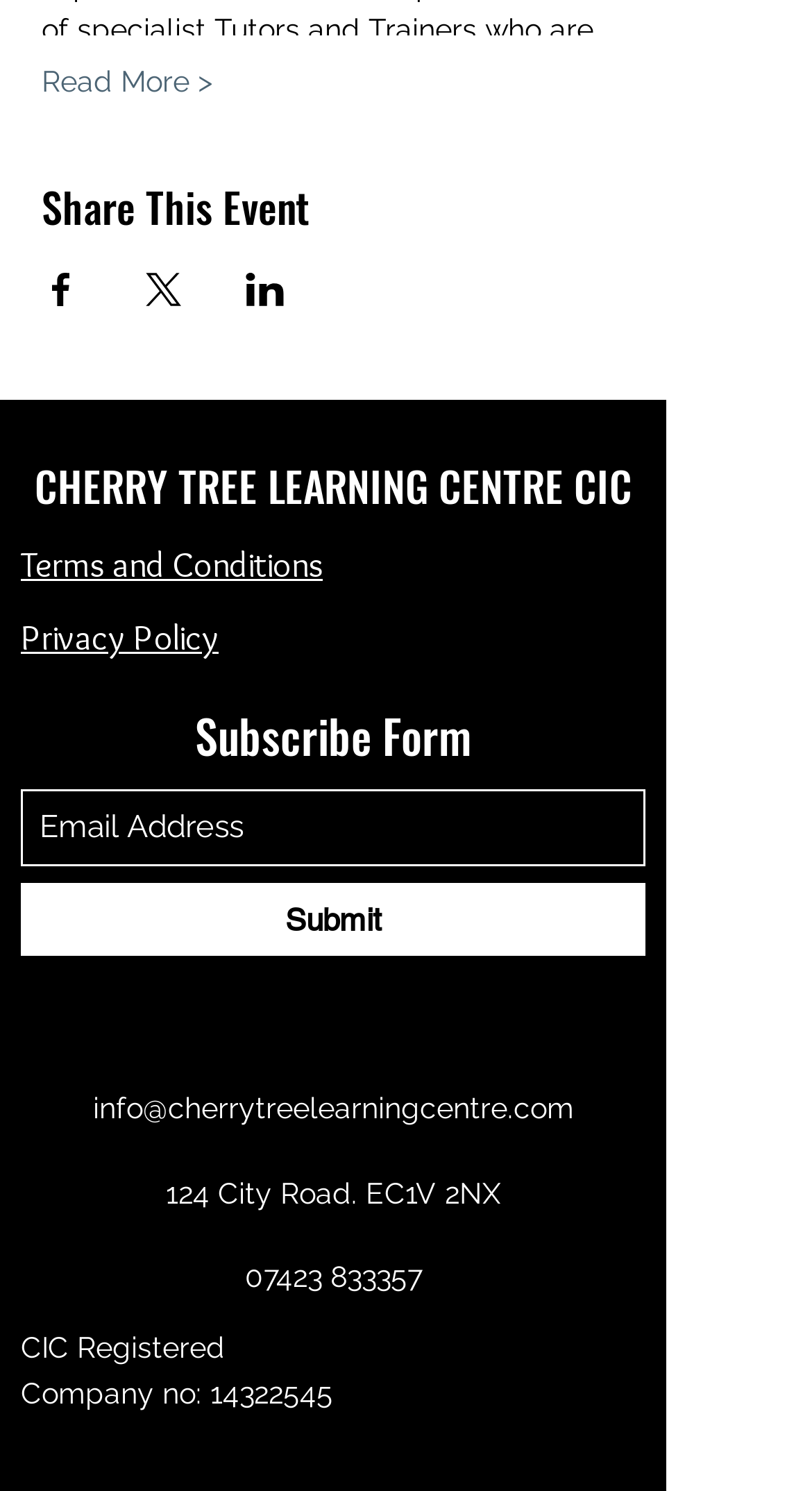Please provide the bounding box coordinates for the element that needs to be clicked to perform the instruction: "Share event on Facebook". The coordinates must consist of four float numbers between 0 and 1, formatted as [left, top, right, bottom].

[0.051, 0.183, 0.1, 0.206]